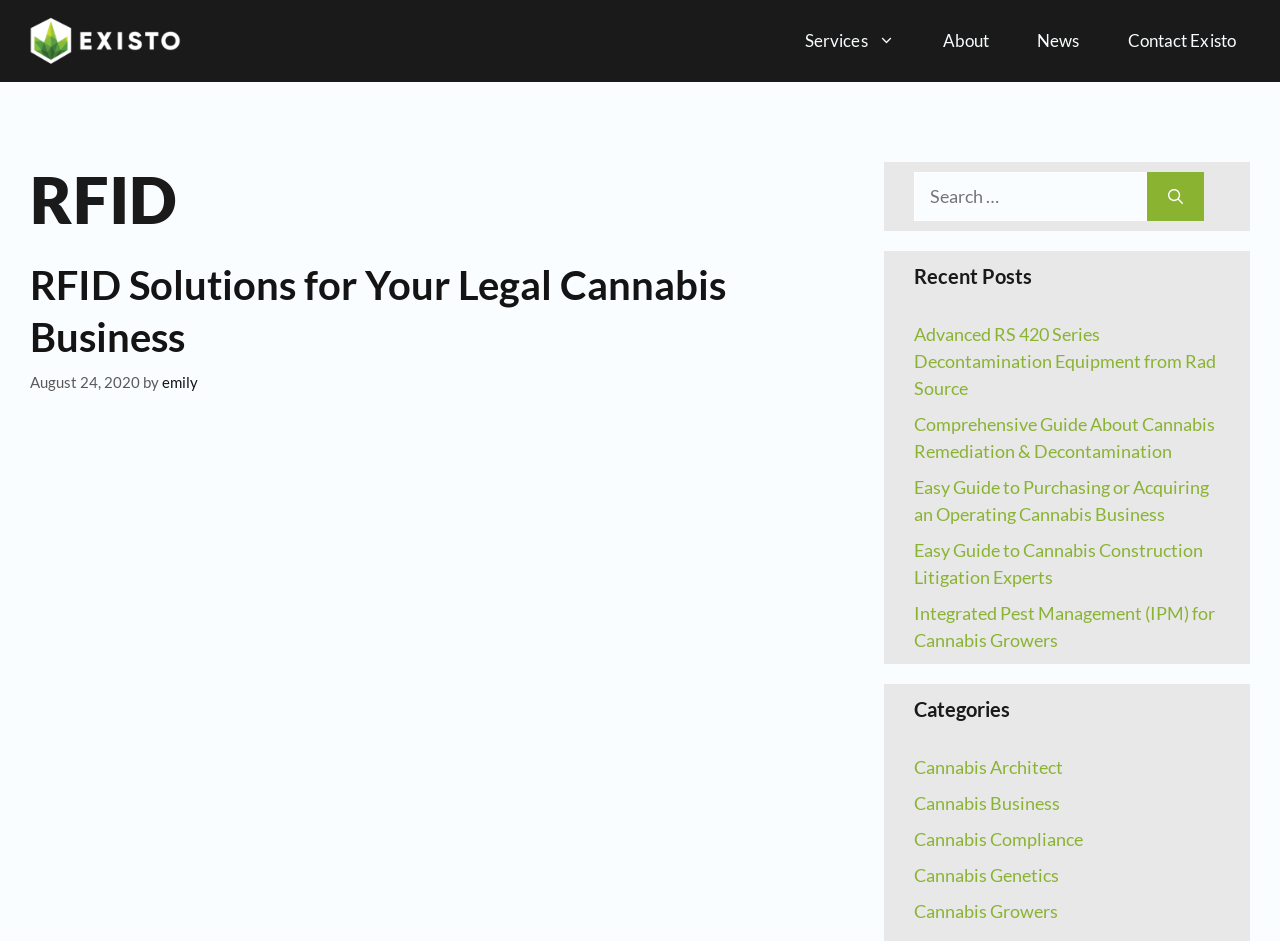Provide the bounding box coordinates of the area you need to click to execute the following instruction: "Read about RFID Solutions for Your Legal Cannabis Business".

[0.023, 0.278, 0.567, 0.384]